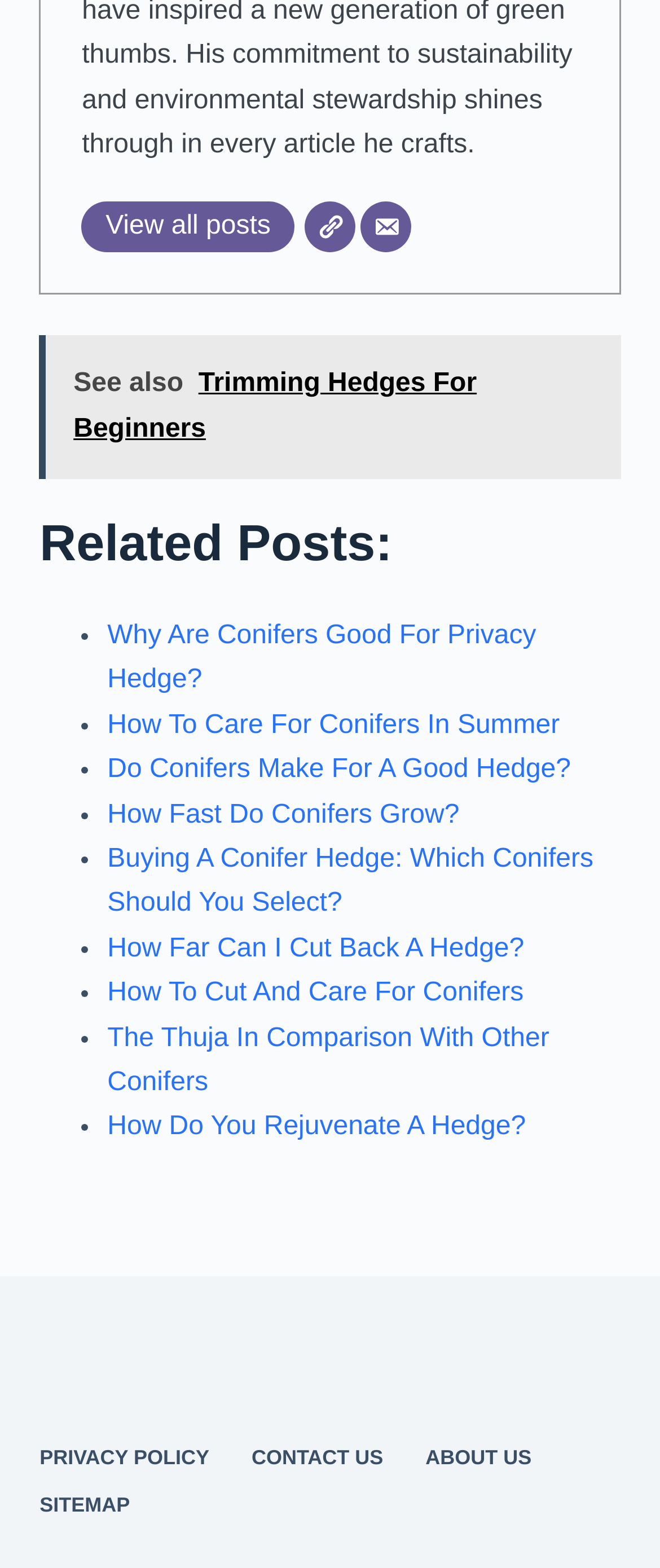Respond to the question below with a single word or phrase:
What is the purpose of the footer menu?

Navigation